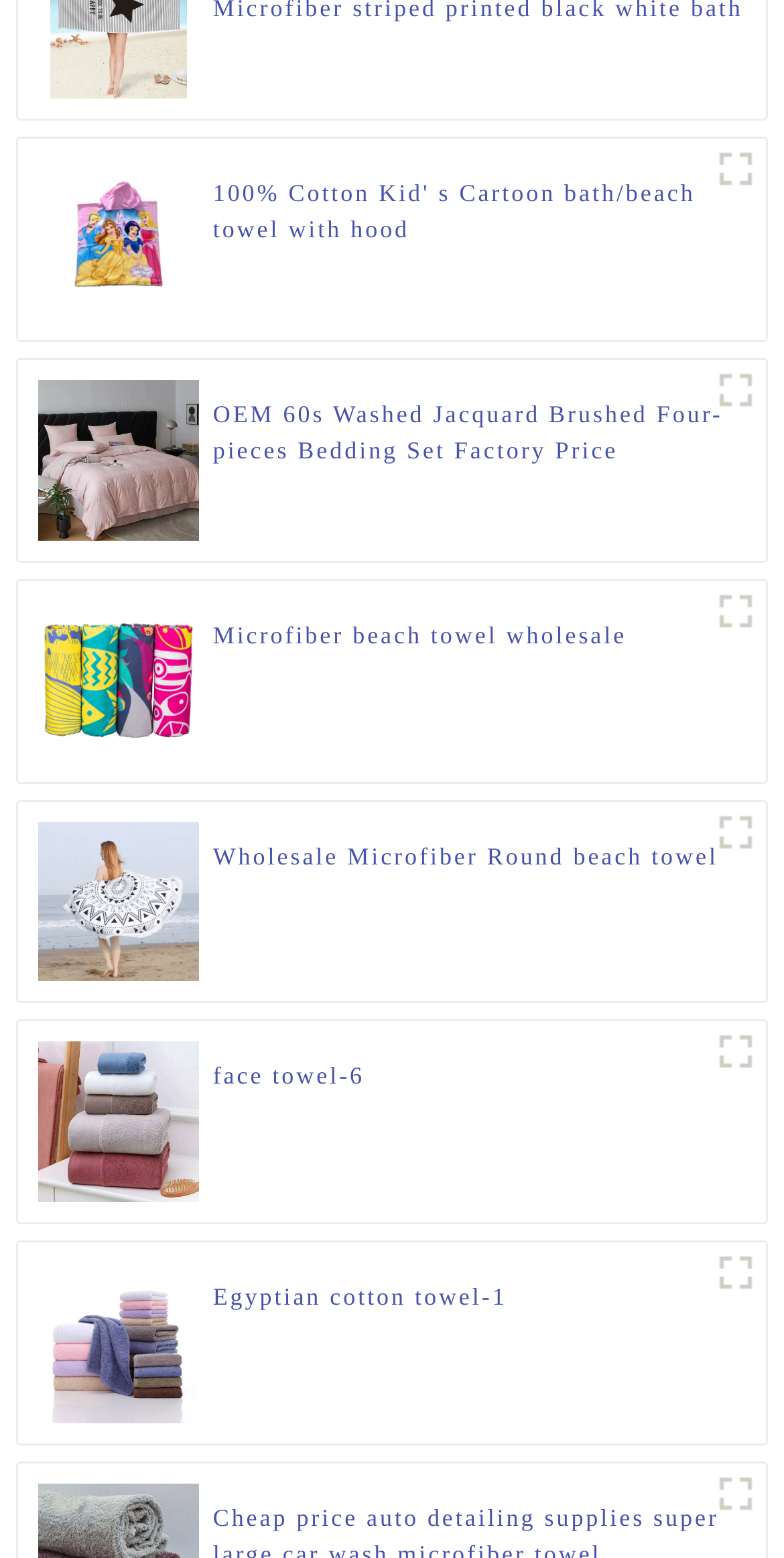Determine the bounding box coordinates of the region to click in order to accomplish the following instruction: "Click the link to promotional Korean Style personalised Microfiber striped printed black white bath beach towels". Provide the coordinates as four float numbers between 0 and 1, specifically [left, top, right, bottom].

[0.065, 0.001, 0.237, 0.019]